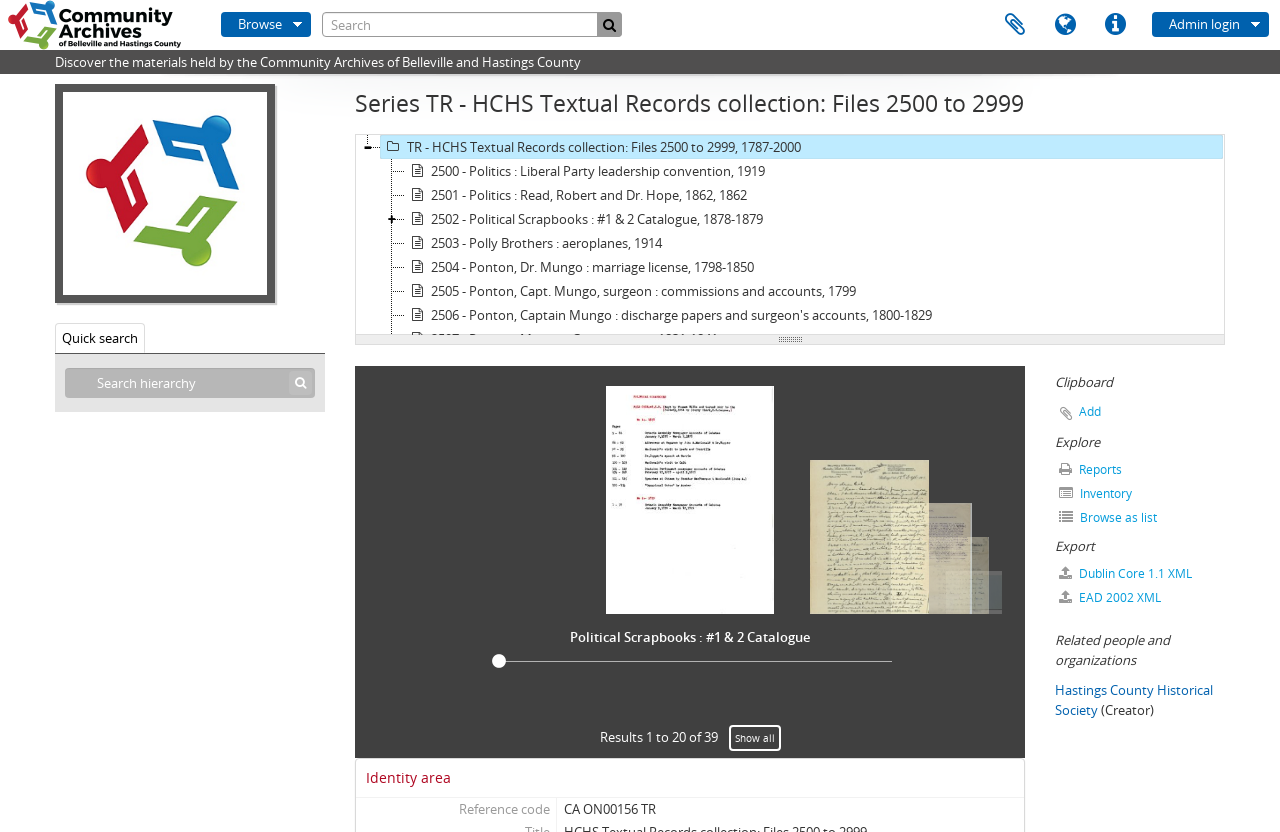Answer the question using only a single word or phrase: 
What is the text of the button next to the 'Browse' button?

Admin login